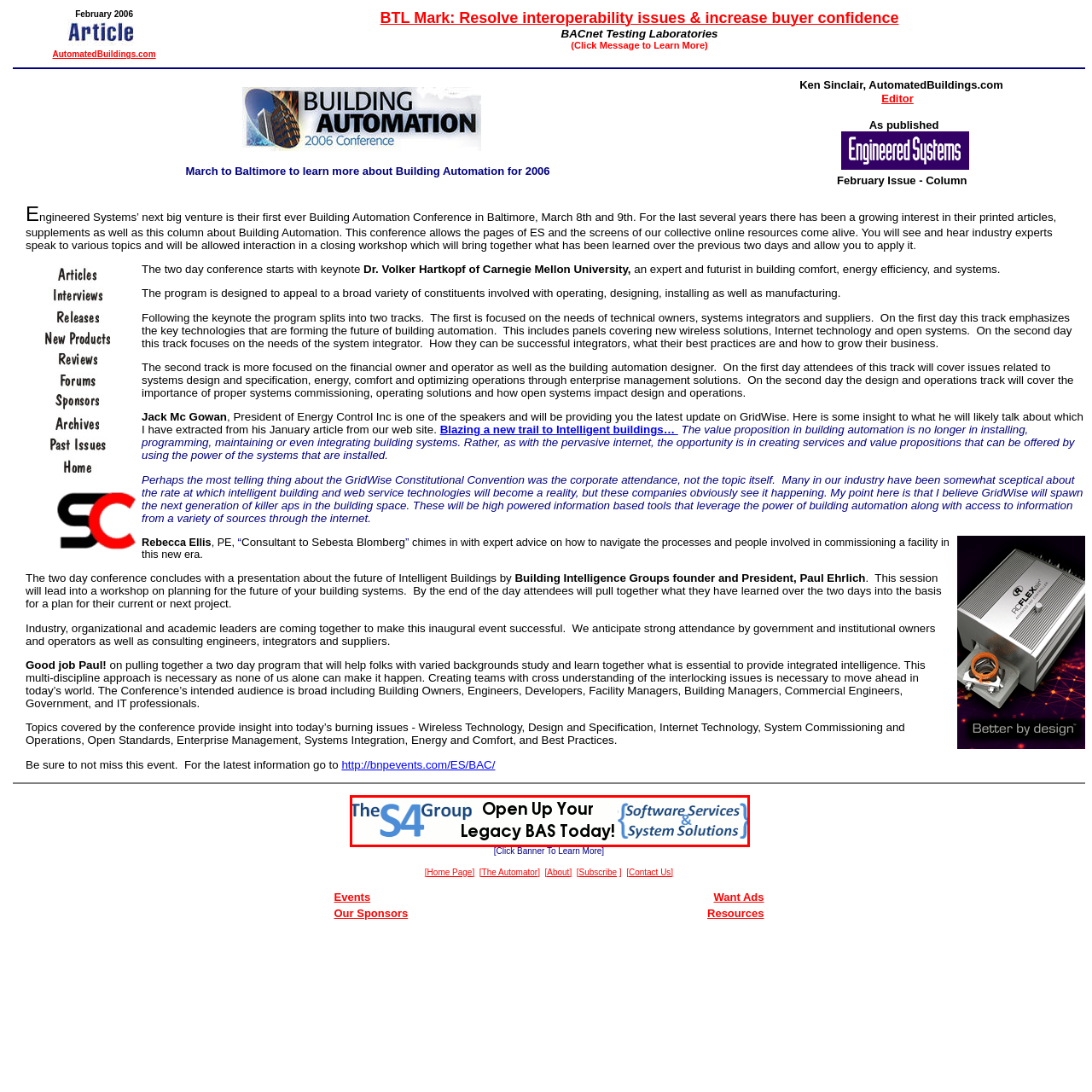Examine the image within the red border, What is the purpose of the promotional banner? 
Please provide a one-word or one-phrase answer.

To encourage legacy BAS modernization